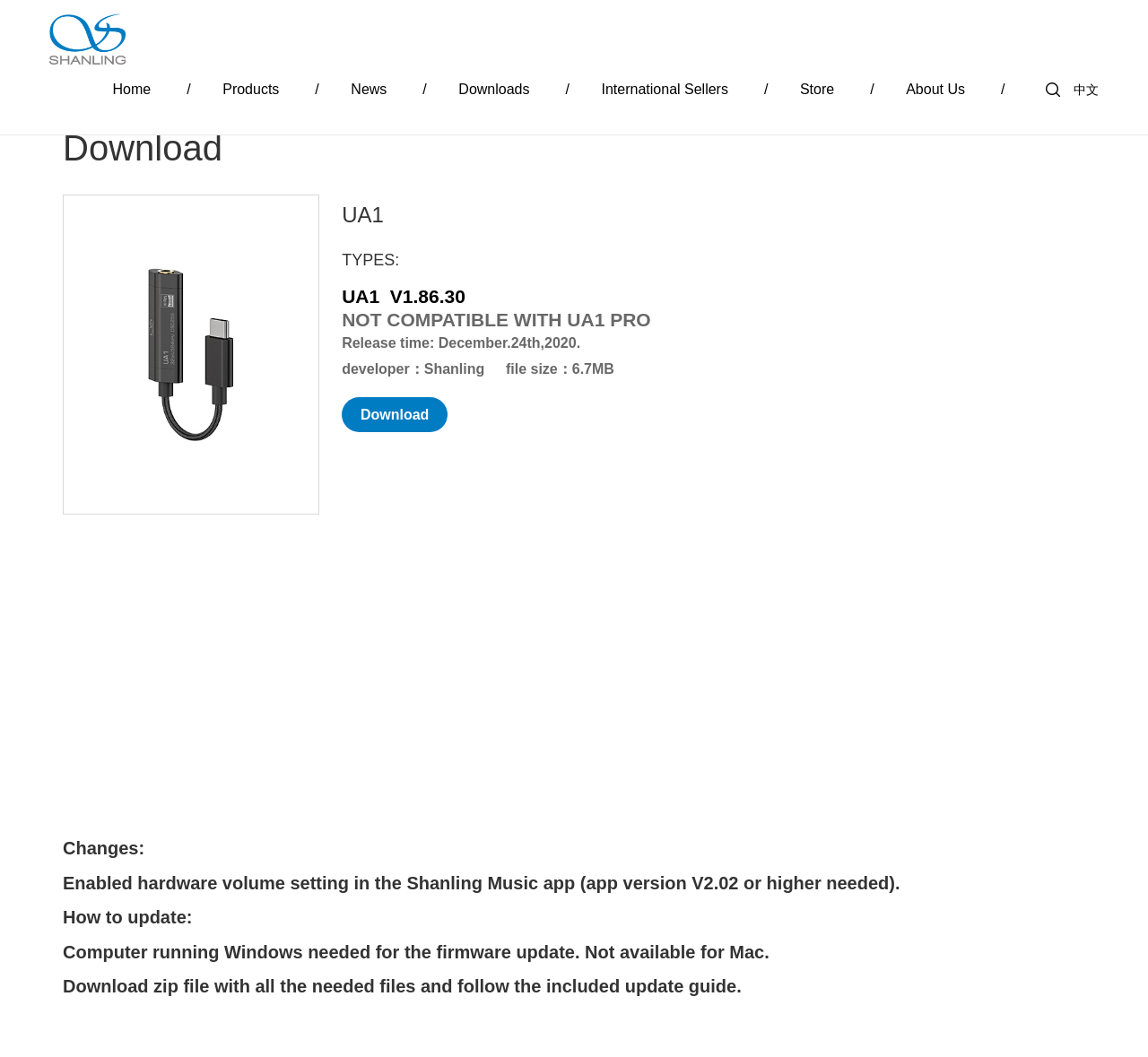What is the release time of the UA1 V1.86.30?
Refer to the screenshot and deliver a thorough answer to the question presented.

The release time of the UA1 V1.86.30 can be found in the 'Download' section, where it is written as 'Release time: December.24th,2020'.